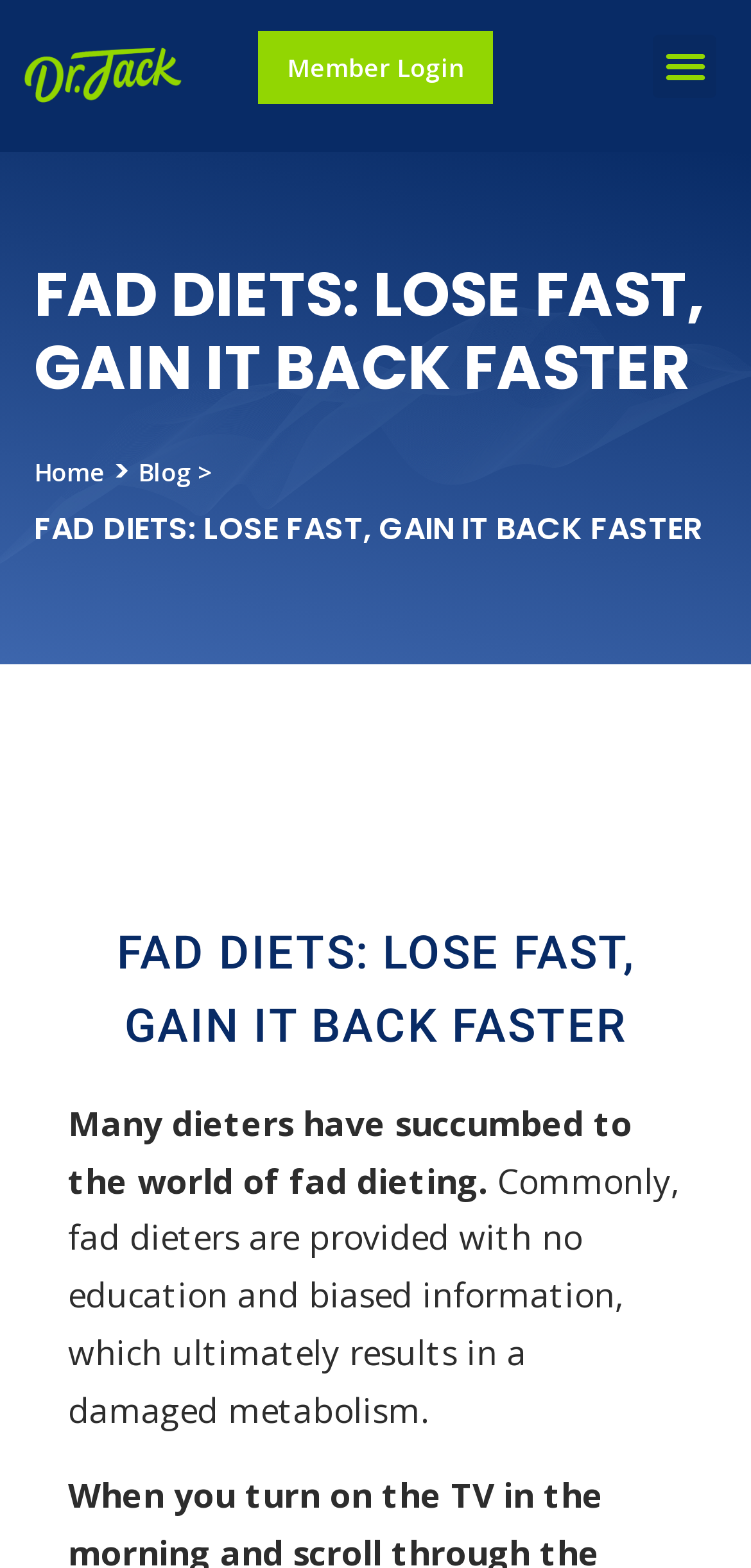Calculate the bounding box coordinates of the UI element given the description: "Menu".

[0.87, 0.022, 0.955, 0.062]